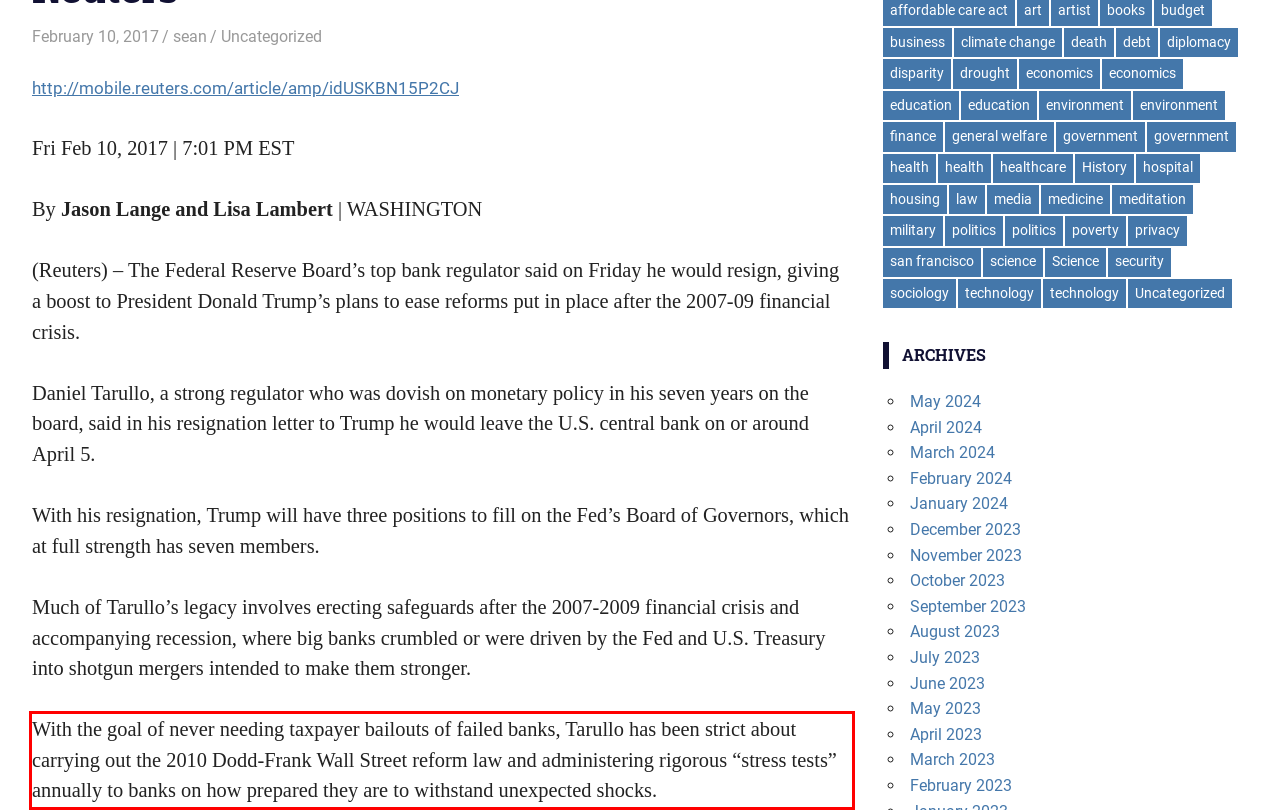Please extract the text content within the red bounding box on the webpage screenshot using OCR.

With the goal of never needing taxpayer bailouts of failed banks, Tarullo has been strict about carrying out the 2010 Dodd-Frank Wall Street reform law and administering rigorous “stress tests” annually to banks on how prepared they are to withstand unexpected shocks.